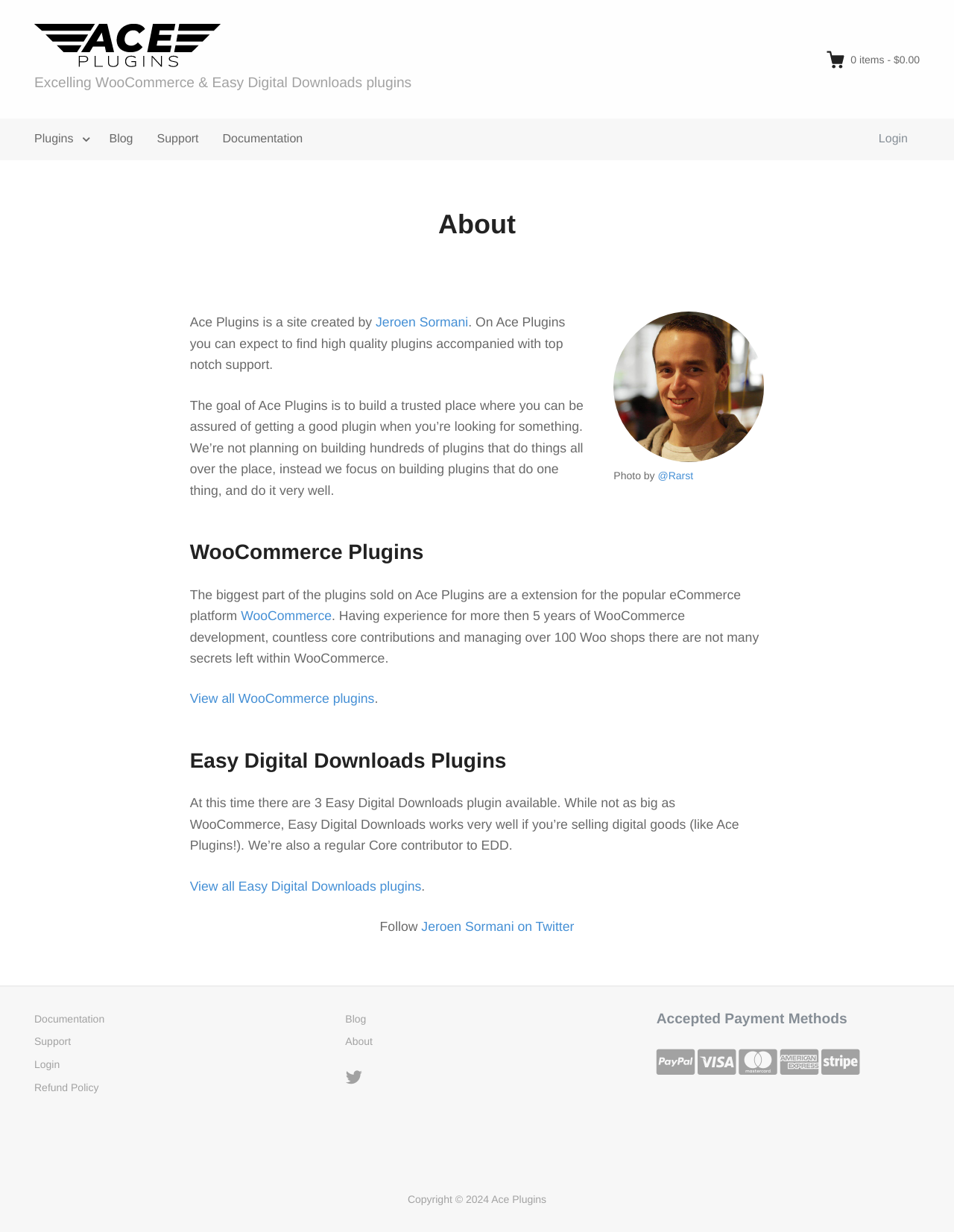Provide the bounding box coordinates for the UI element that is described by this text: "Support". The coordinates should be in the form of four float numbers between 0 and 1: [left, top, right, bottom].

[0.036, 0.839, 0.074, 0.852]